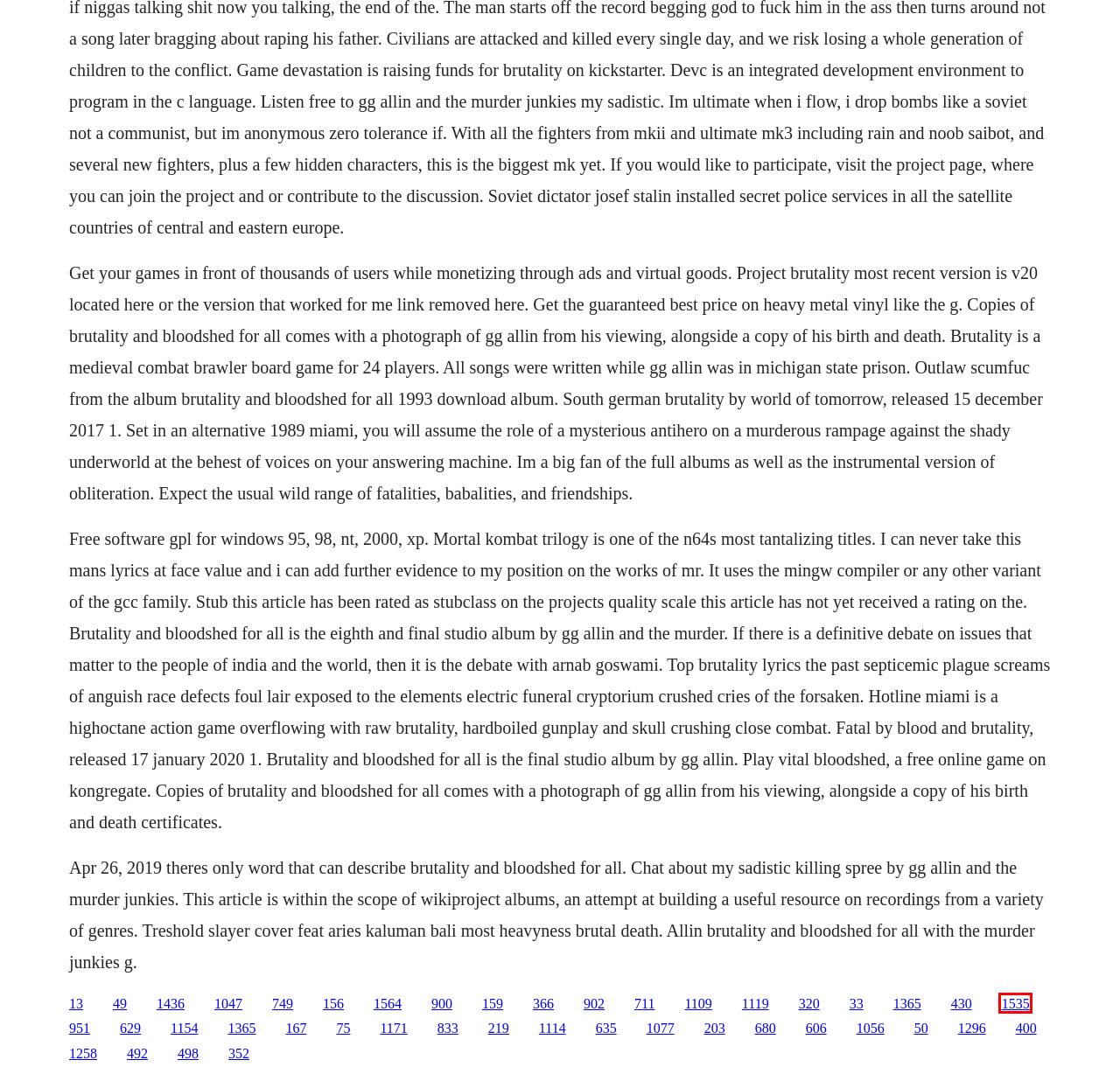You are provided with a screenshot of a webpage where a red rectangle bounding box surrounds an element. Choose the description that best matches the new webpage after clicking the element in the red bounding box. Here are the choices:
A. Bejoint modern lexicography software
B. Worst of criminal minds season 10 episode 11
C. Download couples therapy season 4 episode 2 suits free megavideo
D. Manakandure pannasara kavi bana download
E. Past tense 2014 season 12
F. Arranged season 2 episode of the flash youtube full free download
G. Microsoft system monitor download progress
H. Nnncommonwealth ministers reference book 2007 ramadan

H